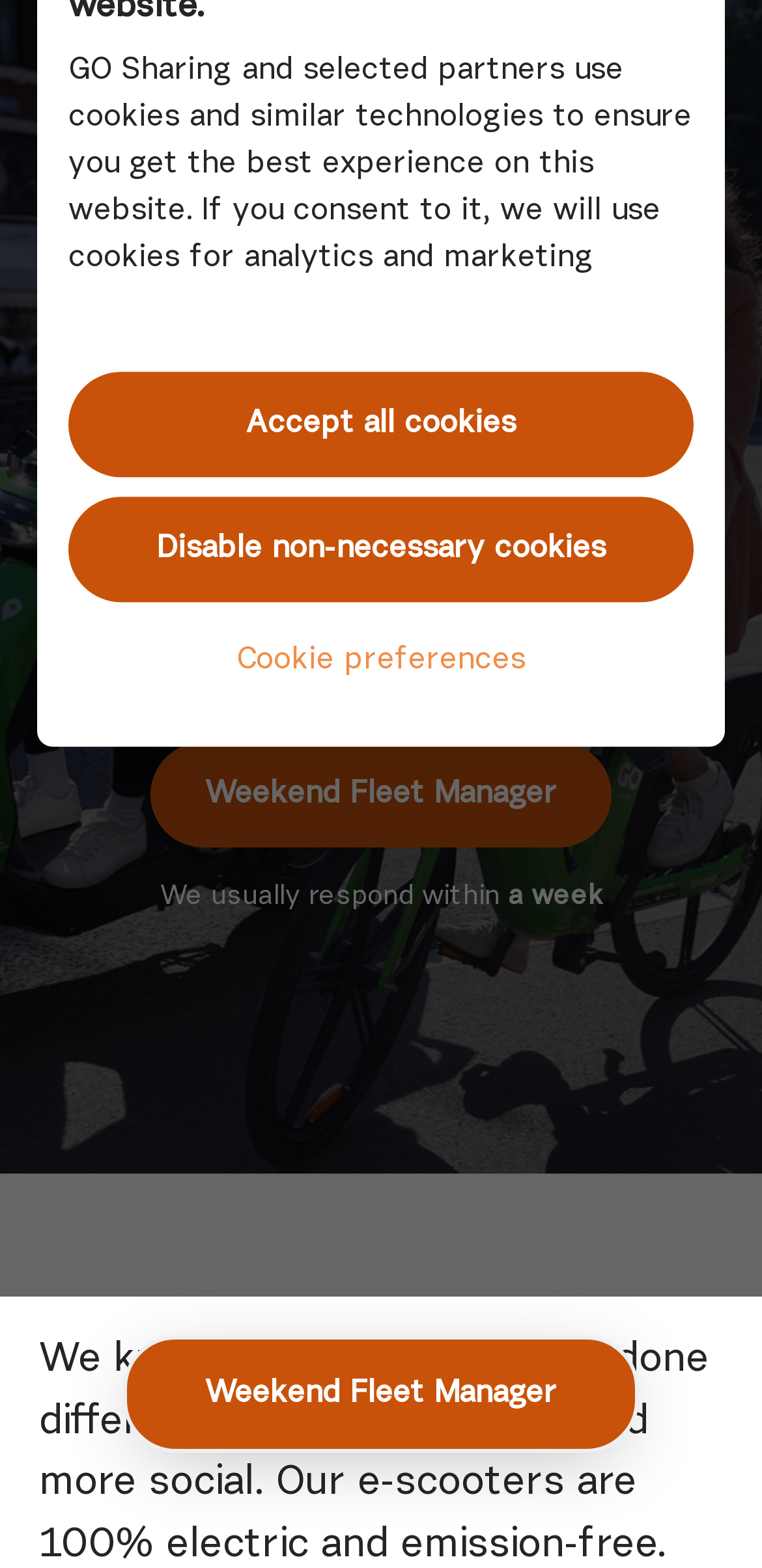Give a one-word or one-phrase response to the question: 
What is the purpose of the 'Cookie Policy' link?

To read more about cookies